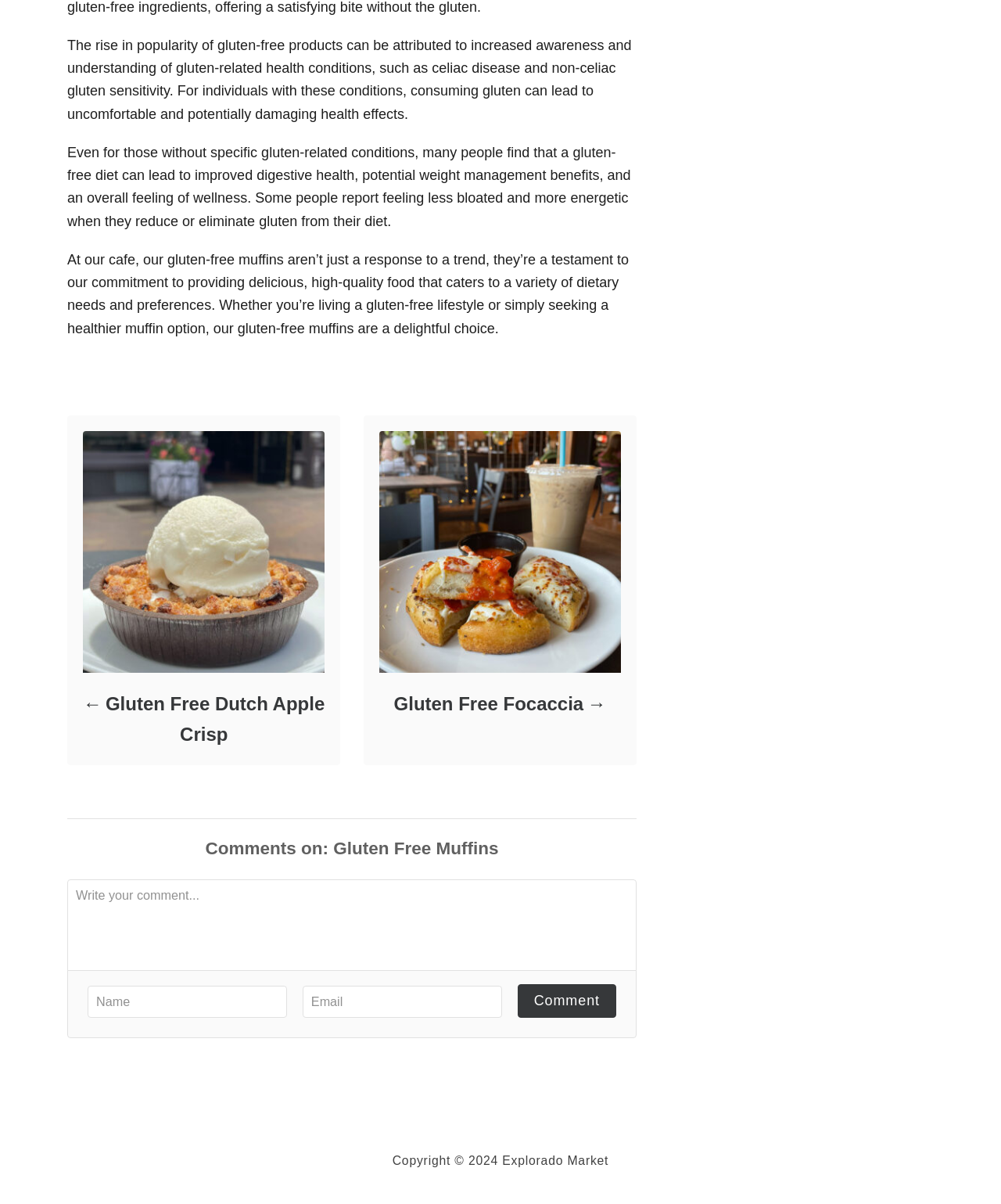Provide a short answer using a single word or phrase for the following question: 
What is the main topic of the webpage?

Gluten-free products